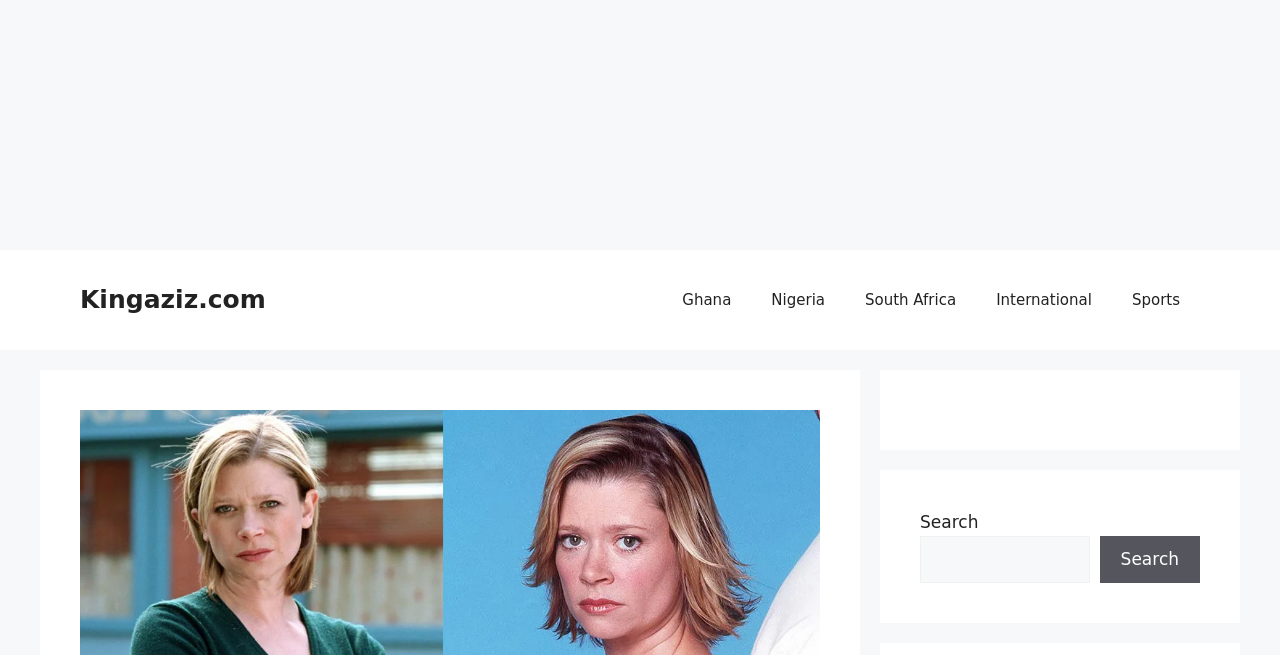Bounding box coordinates should be provided in the format (top-left x, top-left y, bottom-right x, bottom-right y) with all values between 0 and 1. Identify the bounding box for this UI element: Kingaziz.com

[0.062, 0.435, 0.208, 0.479]